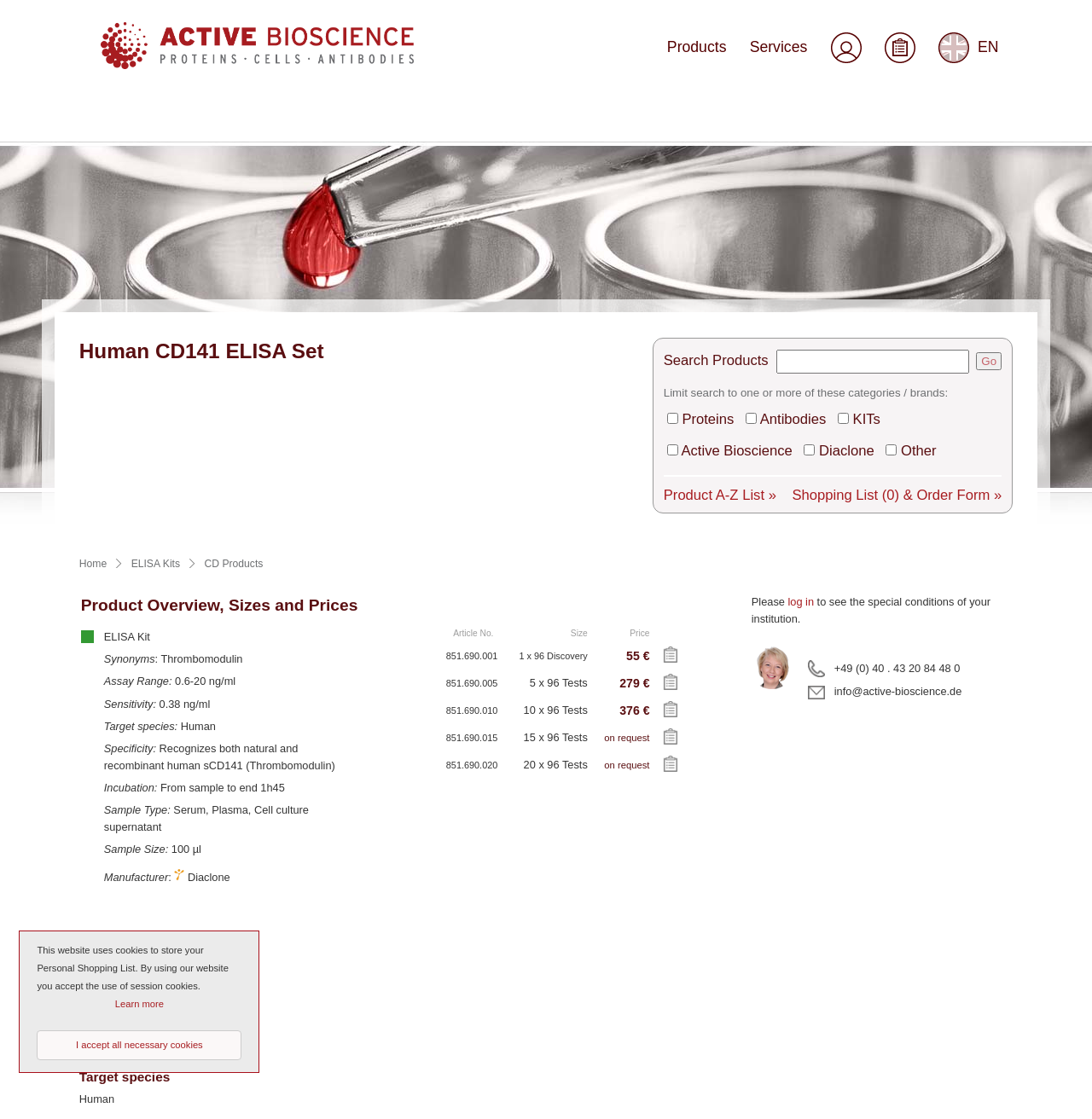Please give a succinct answer using a single word or phrase:
What is the price of the 10 x 96 Tests product?

376 €